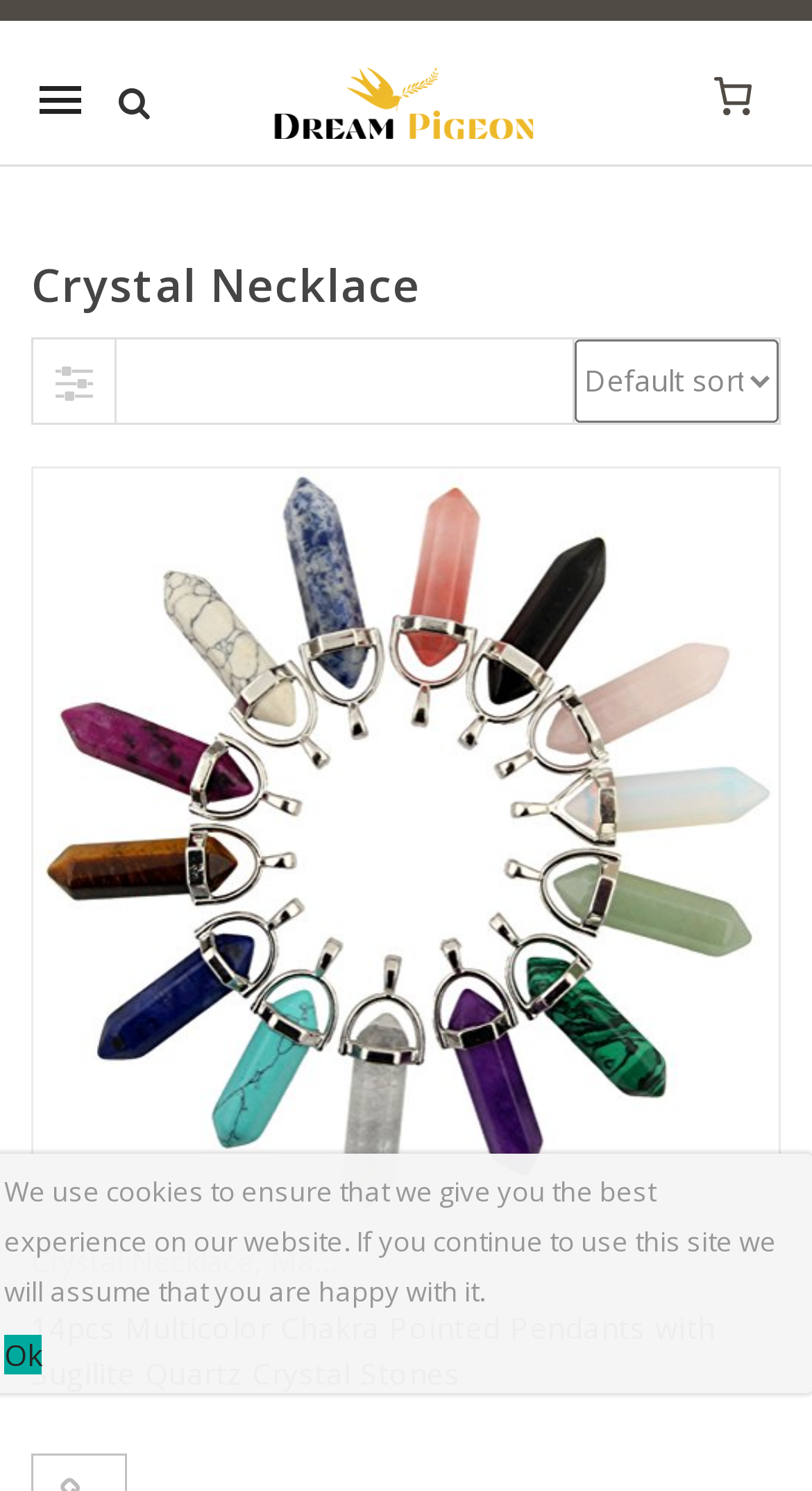What is the name of the website?
Can you offer a detailed and complete answer to this question?

I determined the name of the website by looking at the link element with the text 'Dream Pigeon' which is likely to be the website's logo or title.